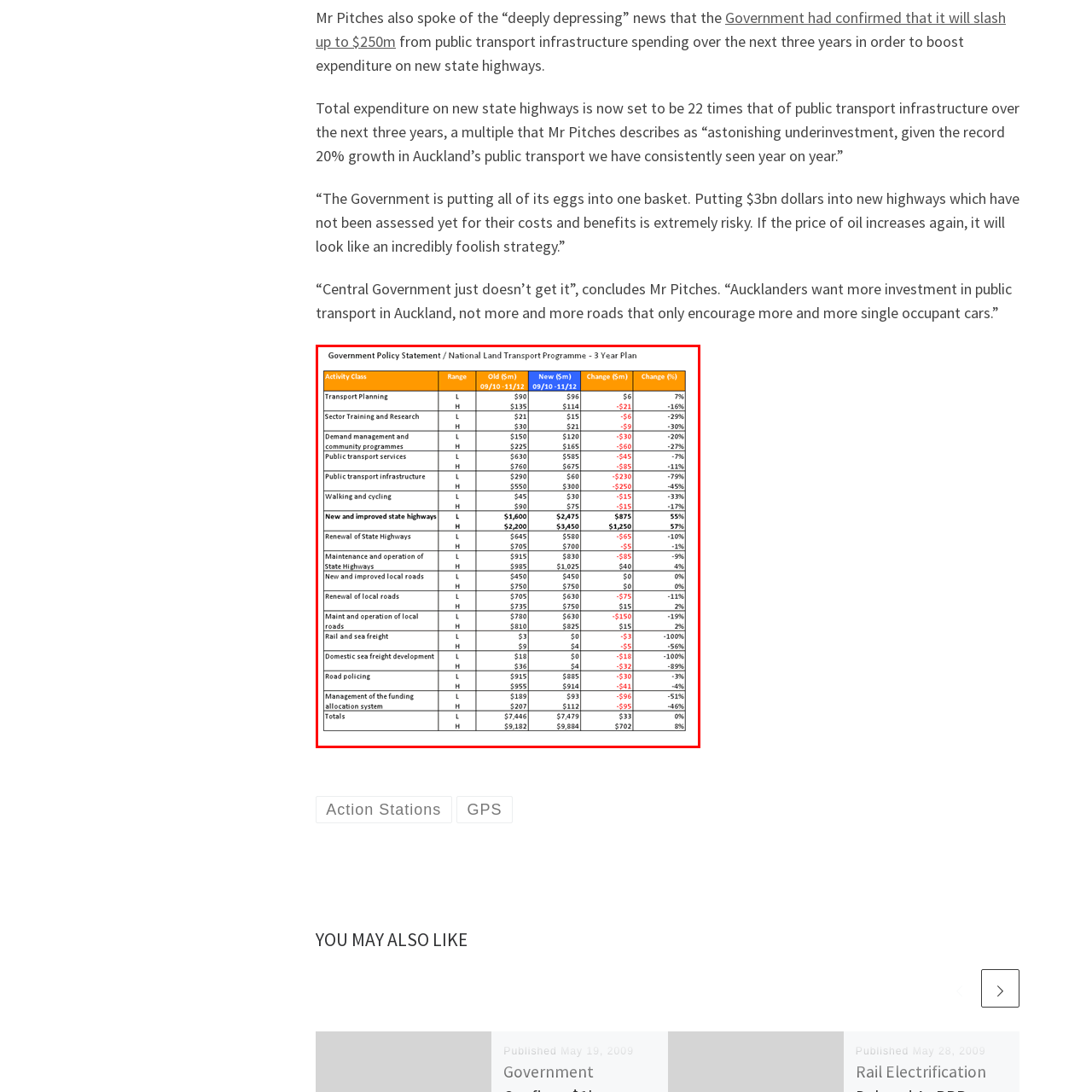What is the purpose of the 'Government Funding Comparison' image?
Focus on the section of the image outlined in red and give a thorough answer to the question.

The image serves to illustrate the government's allocation strategy, contrasting the priorities of investing in highway infrastructure against public transport services over the specified period, providing a visual representation of the budget allocation.